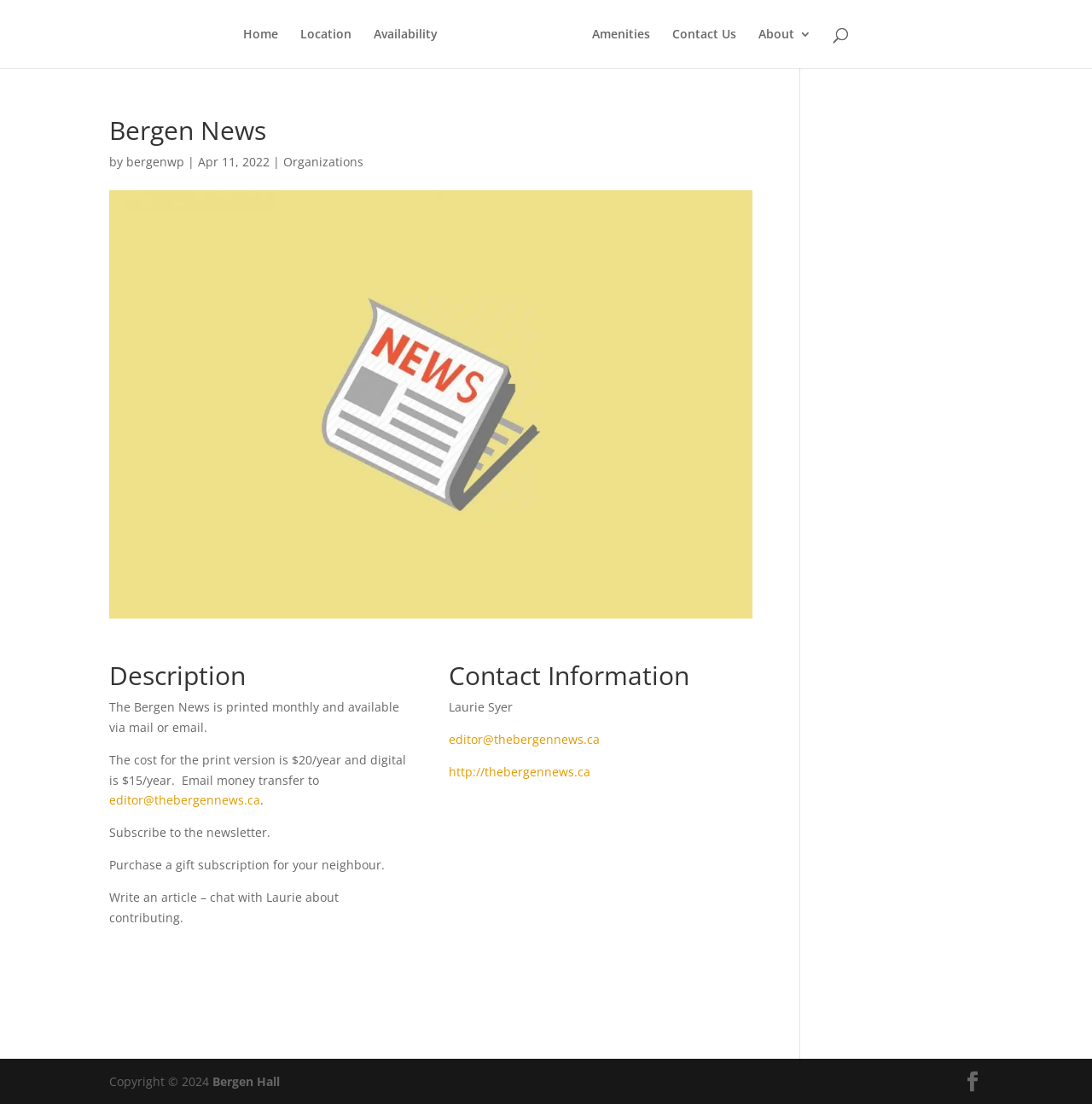How much does the digital version of the newsletter cost?
Please respond to the question with a detailed and thorough explanation.

The cost of the digital version of the newsletter can be found in the paragraph of text under the 'Description' heading, which states 'The cost for the print version is $20/year and digital is $15/year.'